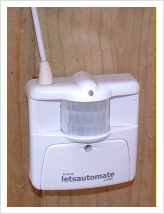Provide a comprehensive description of the image.

The image depicts an X10 Eagle Eye Module, a motion detection device used for automation in home settings. This small, white unit features a lens at the center designed to detect movement and is mounted onto a wooden surface, highlighting its integration into a residential or gardening environment. The module comes equipped with an antenna, enhancing its ability to communicate with compatible devices, making it a part of an extensive automation system. This particular model represents a practical choice for those looking to monitor activity and control lighting or security features efficiently.